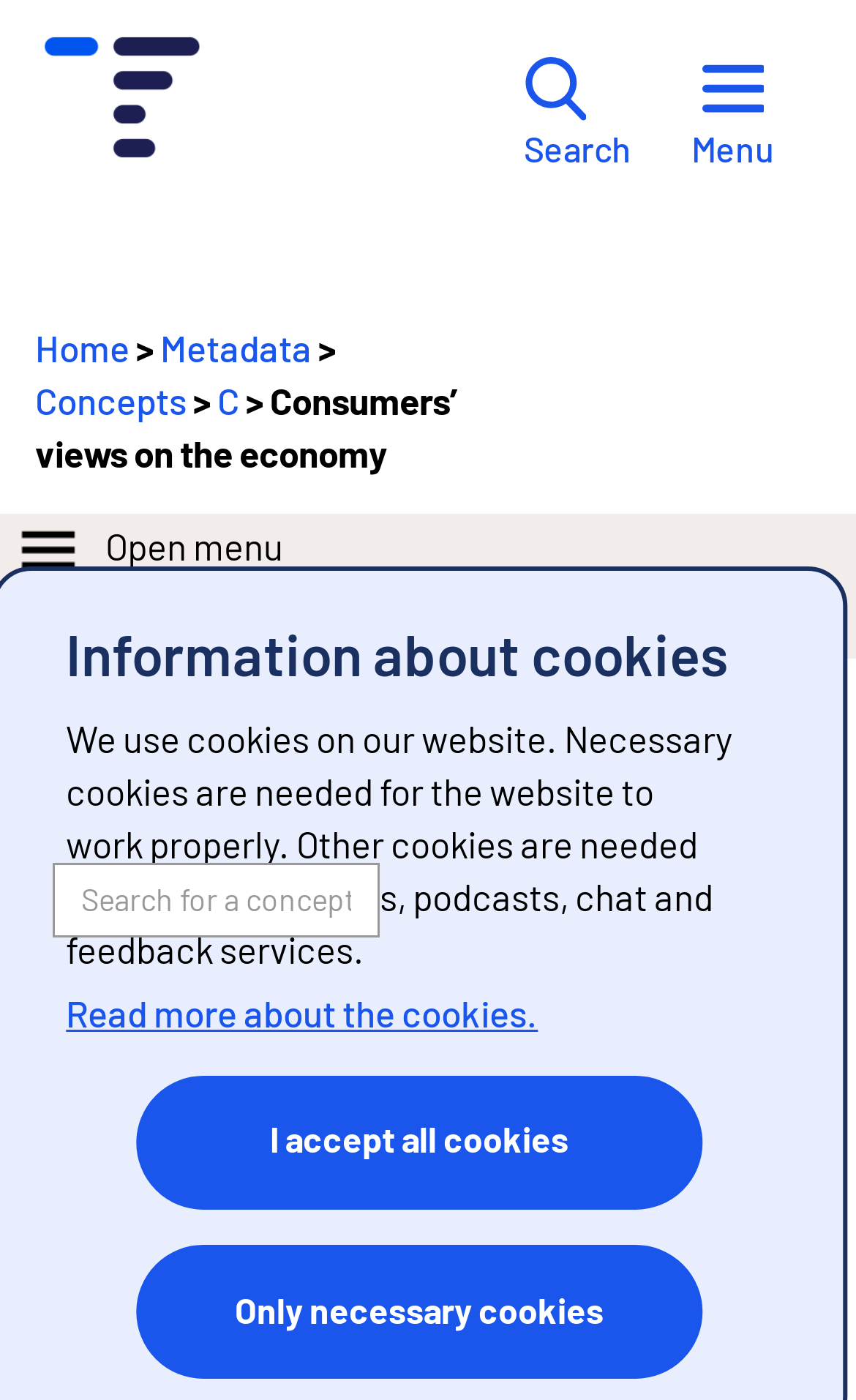Please identify the primary heading of the webpage and give its text content.

Information about cookies